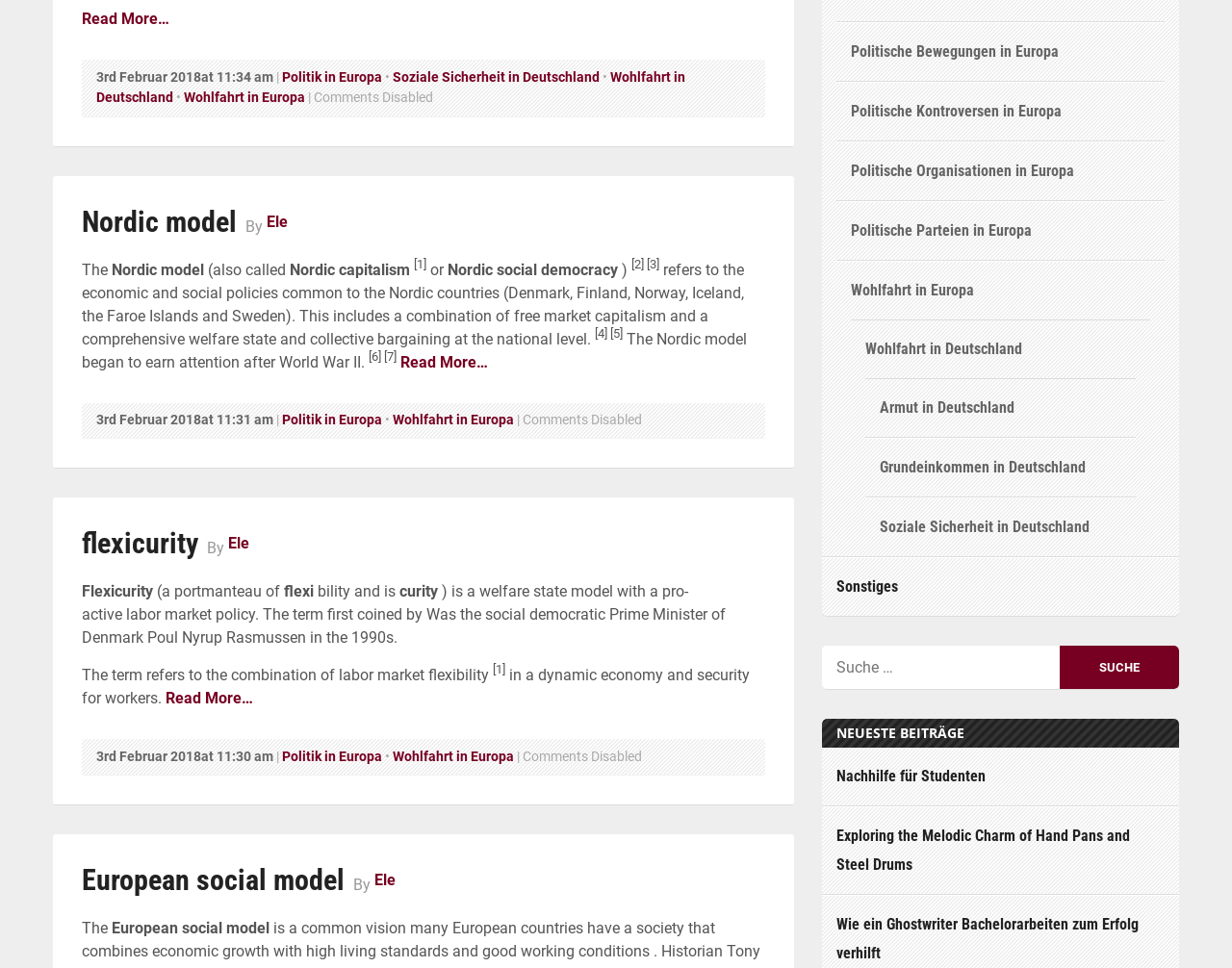Pinpoint the bounding box coordinates of the clickable element to carry out the following instruction: "read product description."

None